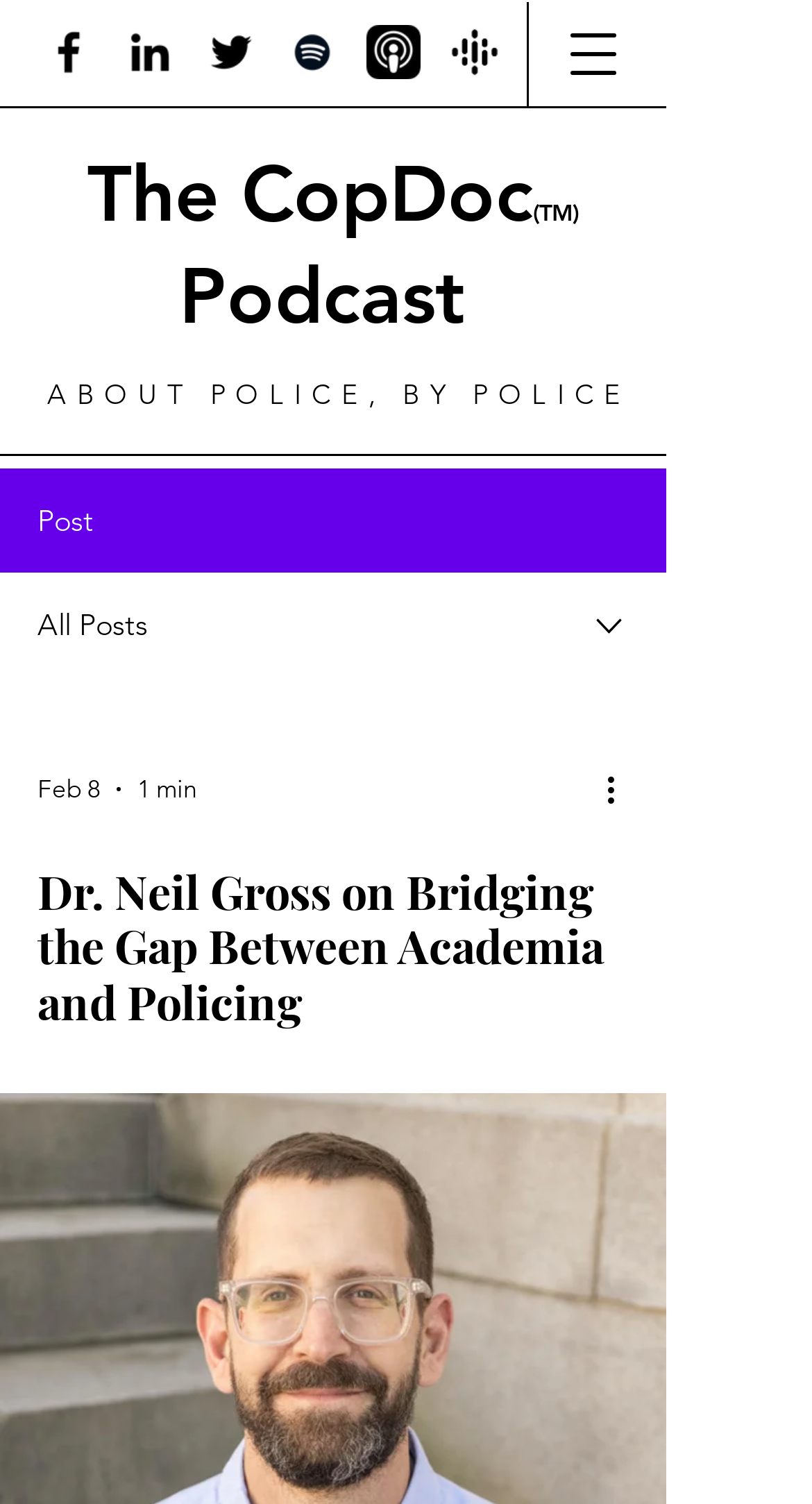Determine the bounding box coordinates for the region that must be clicked to execute the following instruction: "Listen on Spotify".

[0.351, 0.017, 0.418, 0.053]